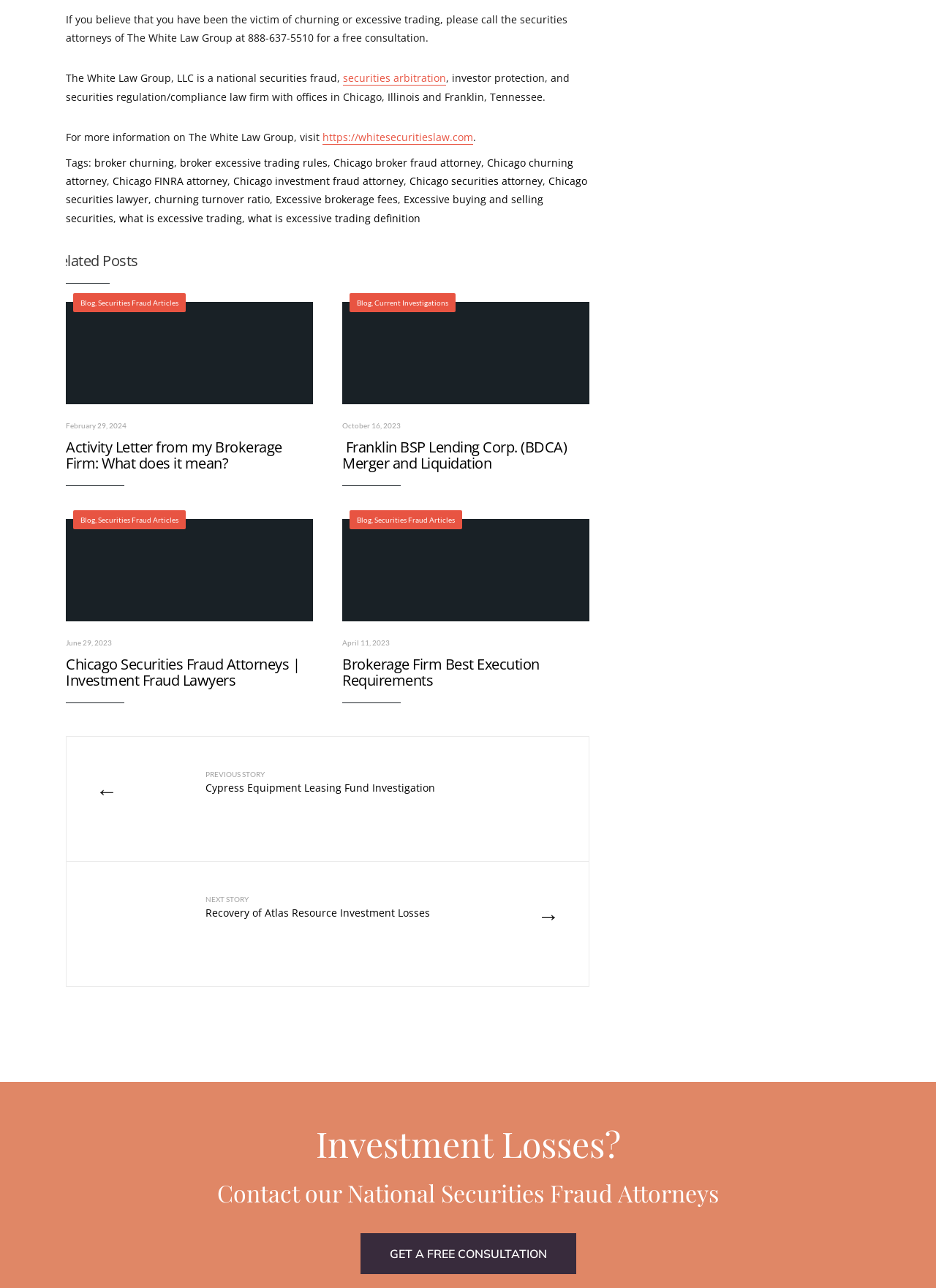Find the bounding box coordinates for the area that should be clicked to accomplish the instruction: "Call the securities attorneys for a free consultation".

[0.07, 0.01, 0.606, 0.035]